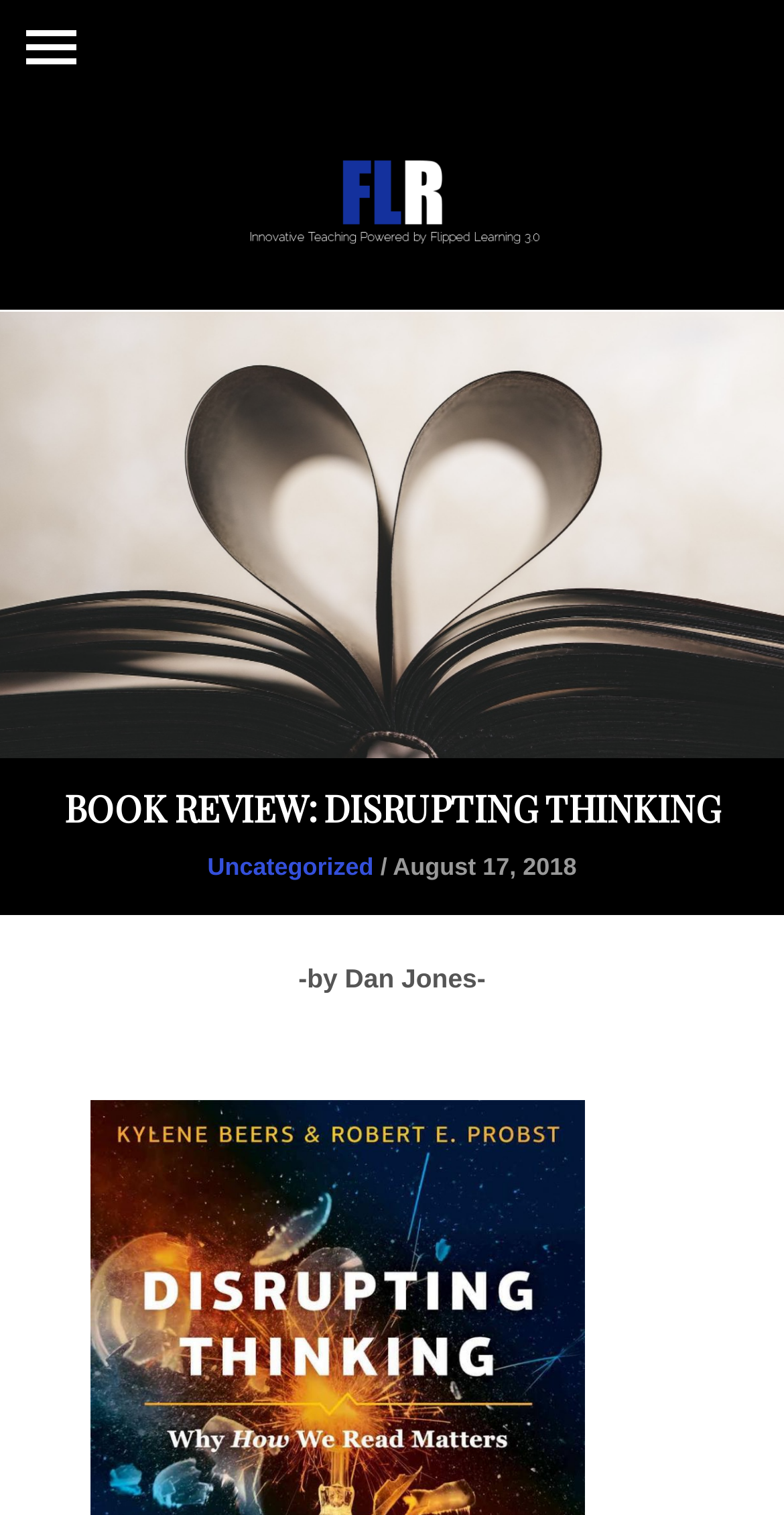Locate and generate the text content of the webpage's heading.

BOOK REVIEW: DISRUPTING THINKING